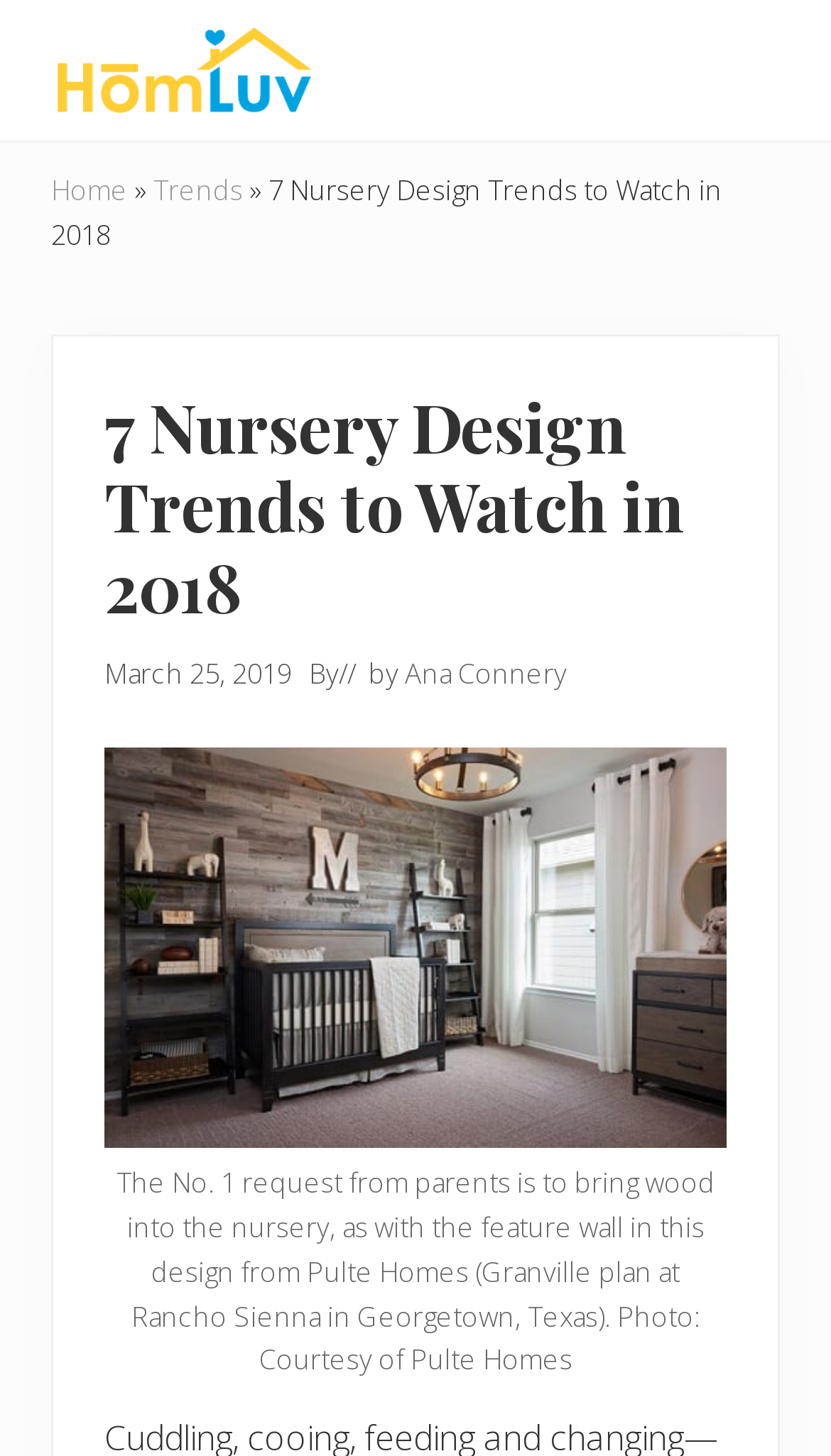Give a short answer using one word or phrase for the question:
Who is the author of the article?

Ana Connery